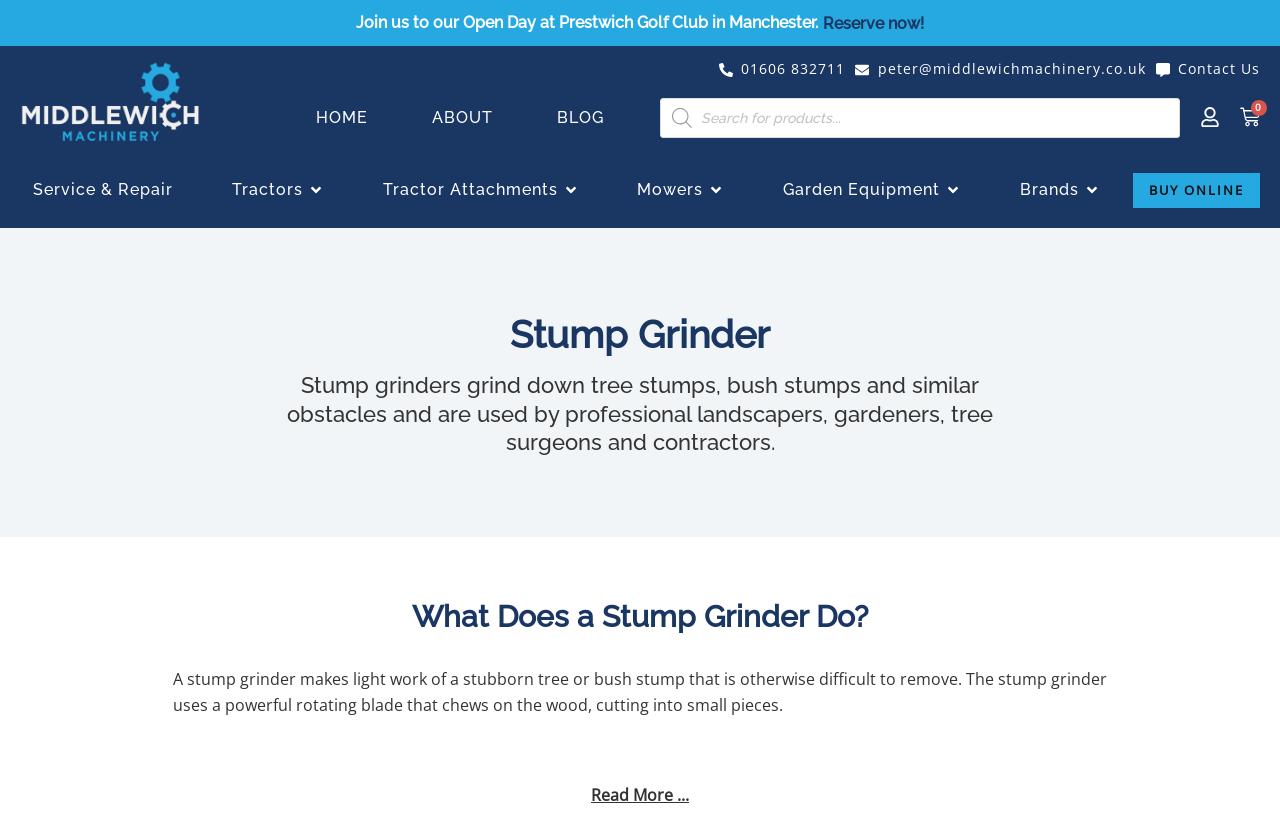Determine the bounding box coordinates of the section to be clicked to follow the instruction: "Click the 'Reserve now!' link". The coordinates should be given as four float numbers between 0 and 1, formatted as [left, top, right, bottom].

[0.643, 0.02, 0.722, 0.039]